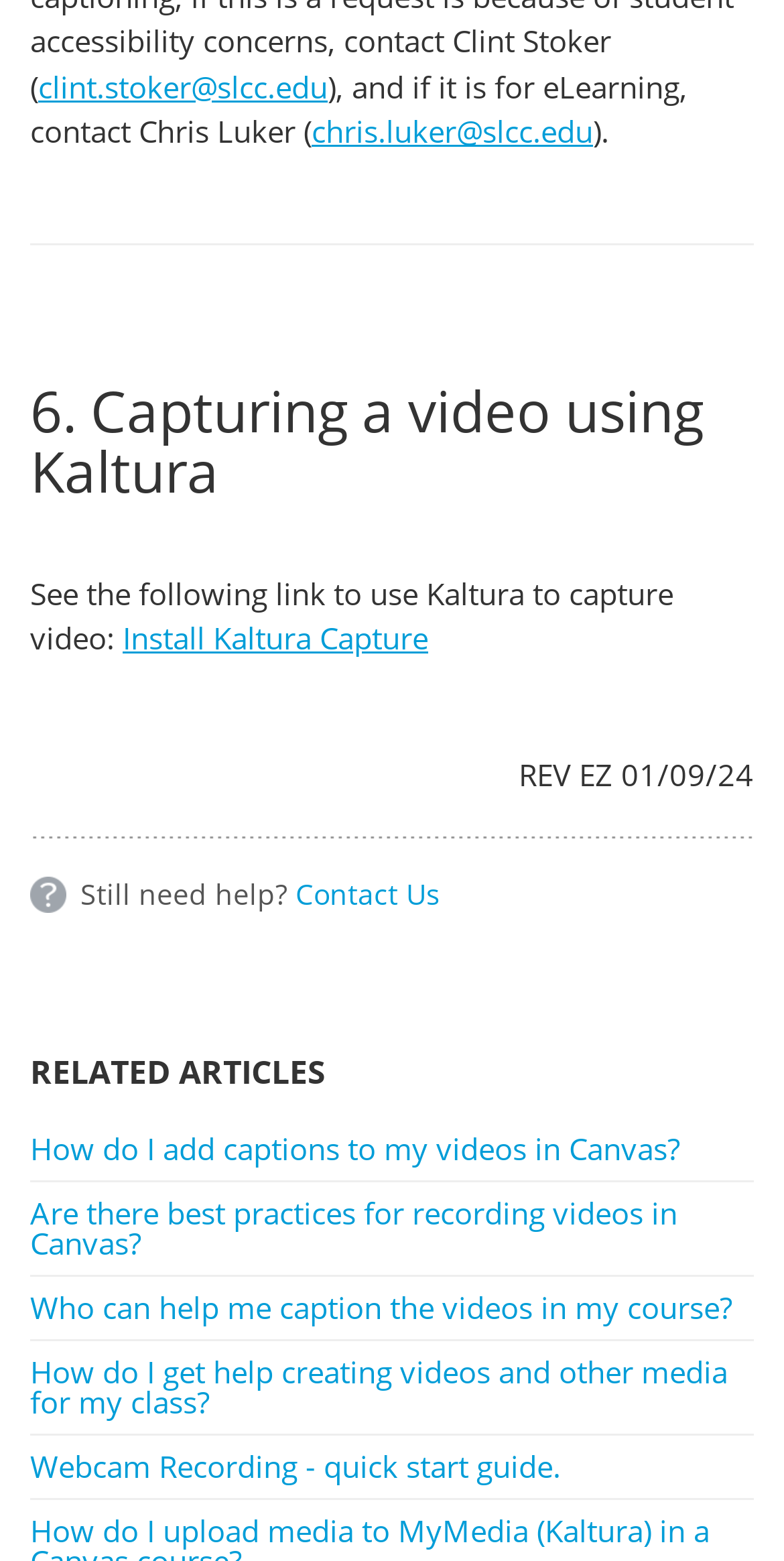Please determine the bounding box coordinates of the element to click on in order to accomplish the following task: "Read about capturing a video using Kaltura". Ensure the coordinates are four float numbers ranging from 0 to 1, i.e., [left, top, right, bottom].

[0.038, 0.243, 0.962, 0.322]